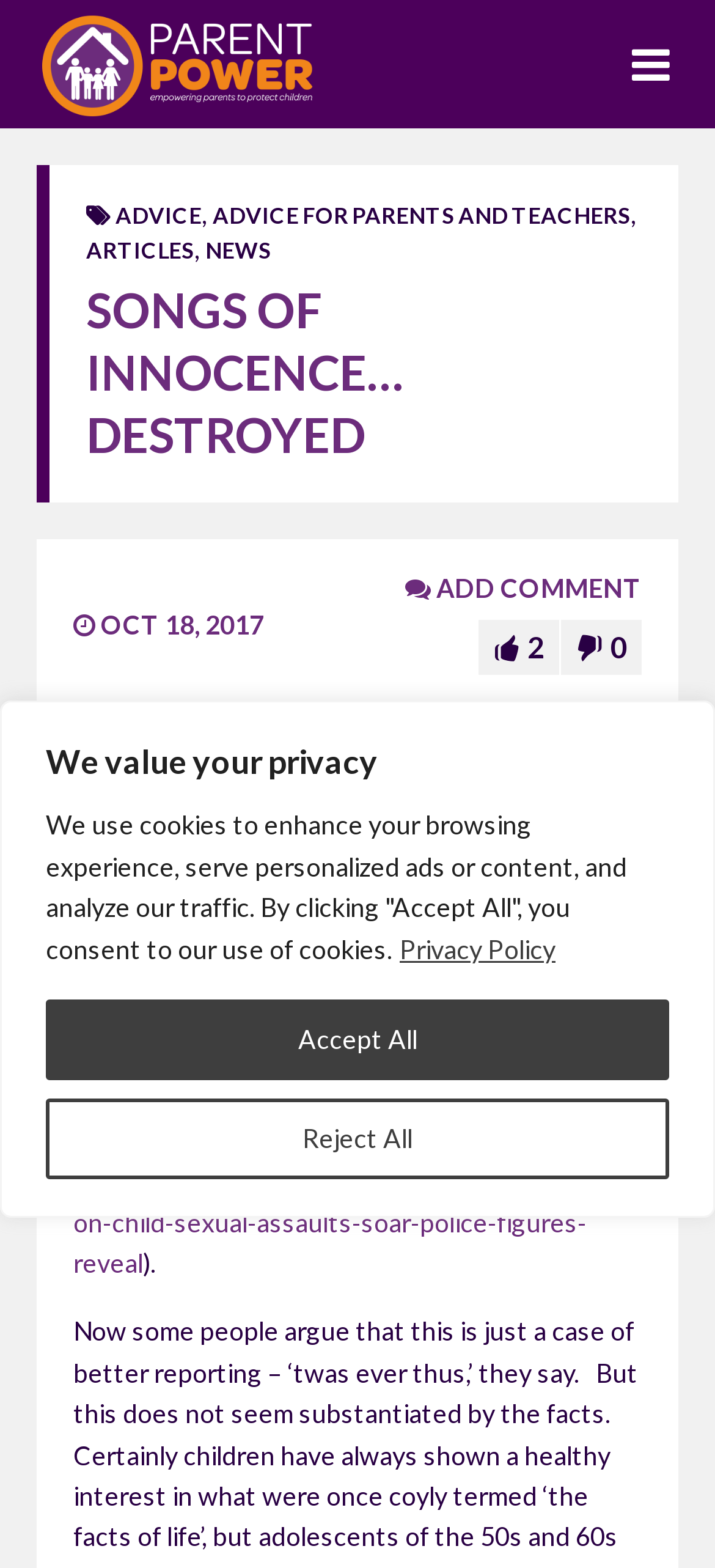Find the bounding box coordinates for the area that must be clicked to perform this action: "Add a comment".

[0.567, 0.365, 0.897, 0.385]